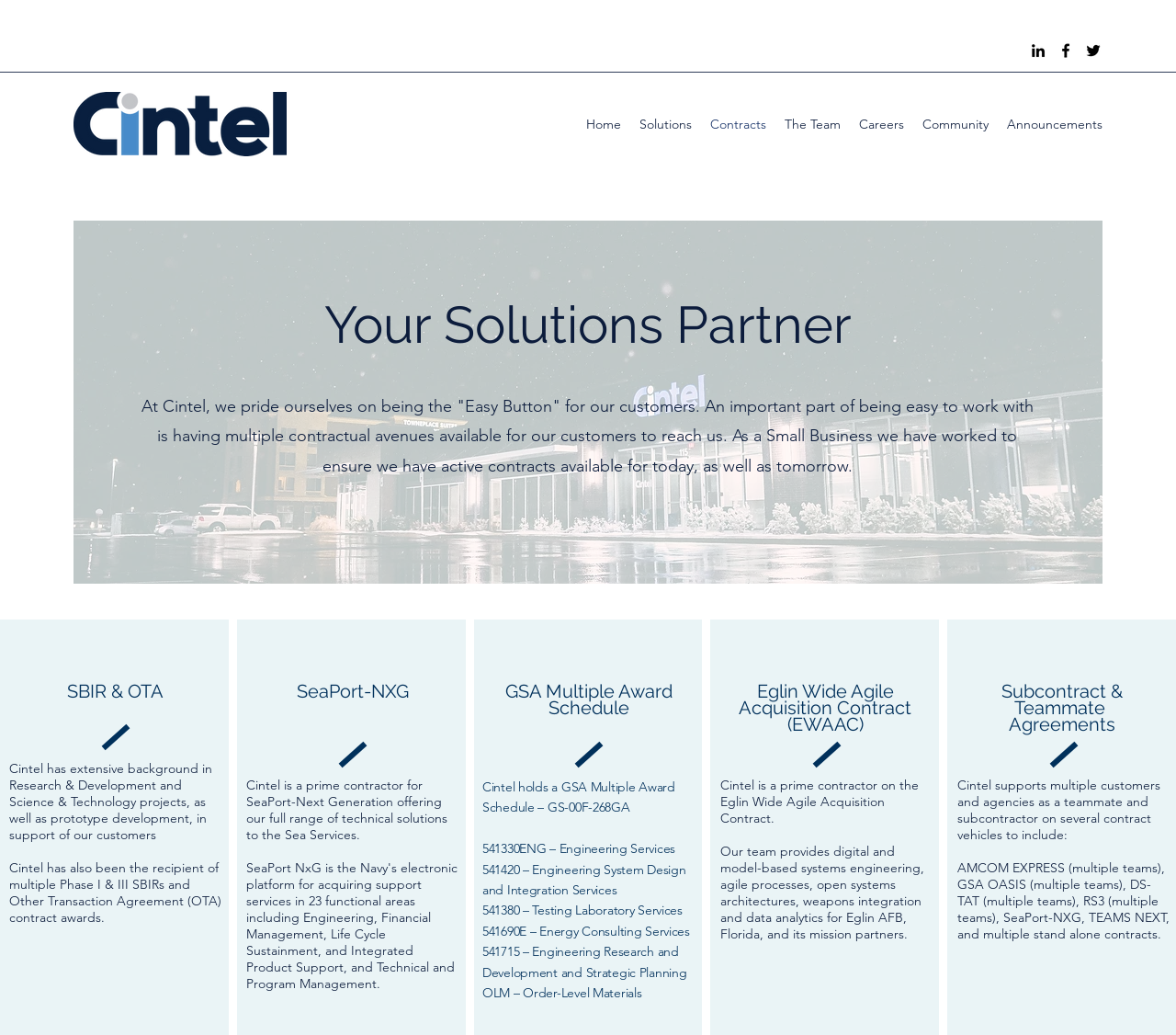Provide a comprehensive caption for the webpage.

The webpage is about Contracts at Cintel, Inc. At the top right corner, there is a social bar with links to LinkedIn, Facebook, and Twitter, each represented by an image. Below the social bar, there is a logo of Cintel, Inc. on the left side, and a navigation menu on the right side with links to Home, Solutions, Contracts, The Team, Careers, Community, and Announcements.

Below the navigation menu, there is a large image that spans across the page, likely a background image. Above the image, there is a heading that reads "Your Solutions Partner" and a paragraph of text that describes Cintel's approach to being easy to work with.

The main content of the page is divided into sections, each with a heading and descriptive text. The sections include SBIR & OTA, SeaPort-NXG, GSA Multiple Award Schedule, Eglin Wide Agile Acquisition Contract (EWAAC), and Subcontract & Teammate Agreements. Each section provides information about the specific contract or agreement, including Cintel's role and capabilities.

There are a total of 5 sections, each with a heading and multiple paragraphs of text. The text provides detailed information about Cintel's contracts and agreements, including the services they offer and the agencies they work with.